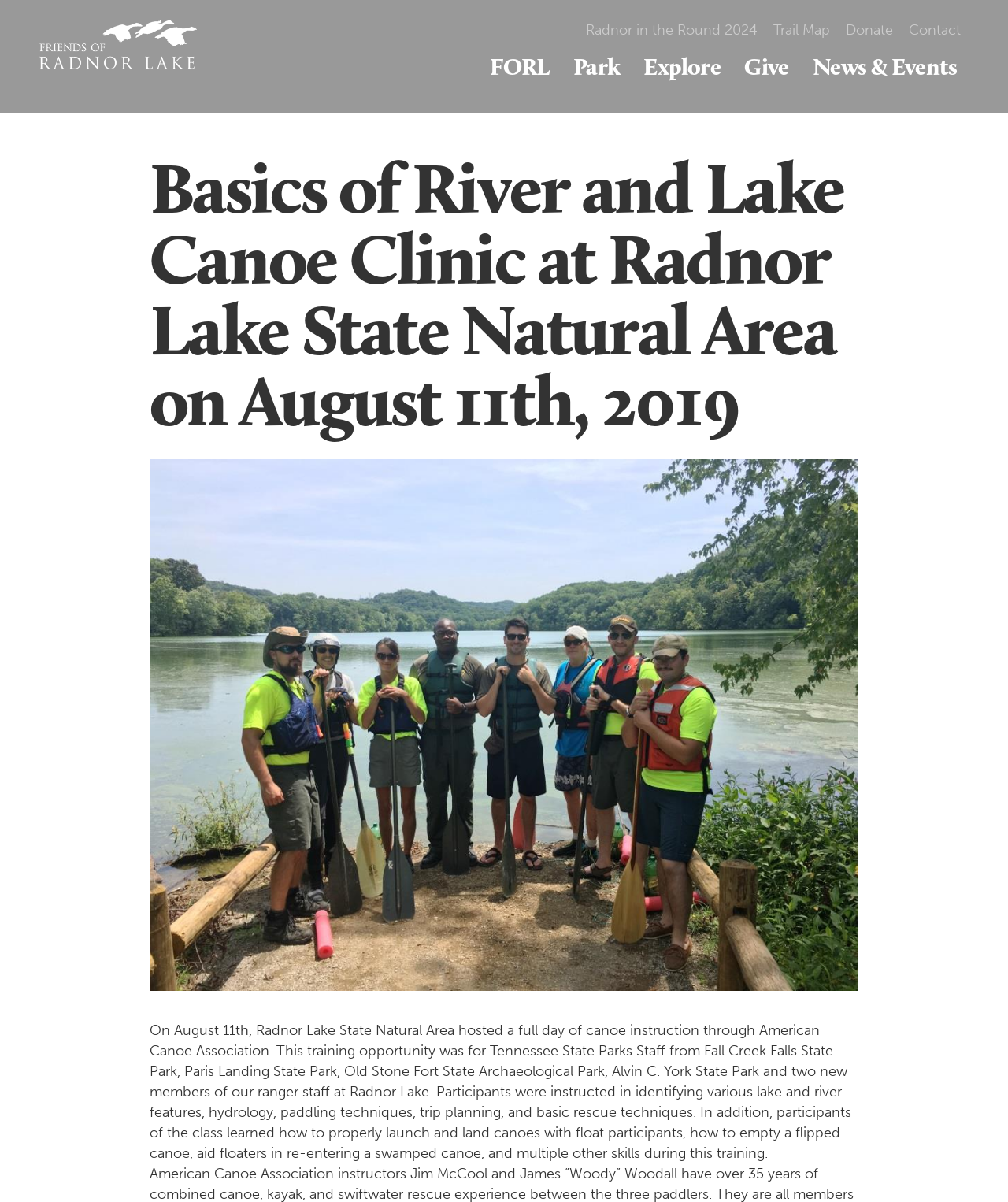How many state parks were represented by staff during the training?
Kindly offer a detailed explanation using the data available in the image.

I counted the number of state parks mentioned in the StaticText element, which lists Fall Creek Falls State Park, Paris Landing State Park, Old Stone Fort State Archaeological Park, Alvin C. York State Park, and Radnor Lake State Park.